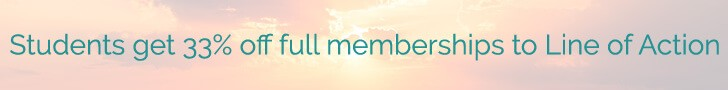Who is the promotion targeted at?
Please ensure your answer is as detailed and informative as possible.

The promotional message is specifically addressed to students, aiming to encourage them to take advantage of the creative resources and tools available through a discounted membership, ultimately enhancing their artistic skills and practice.